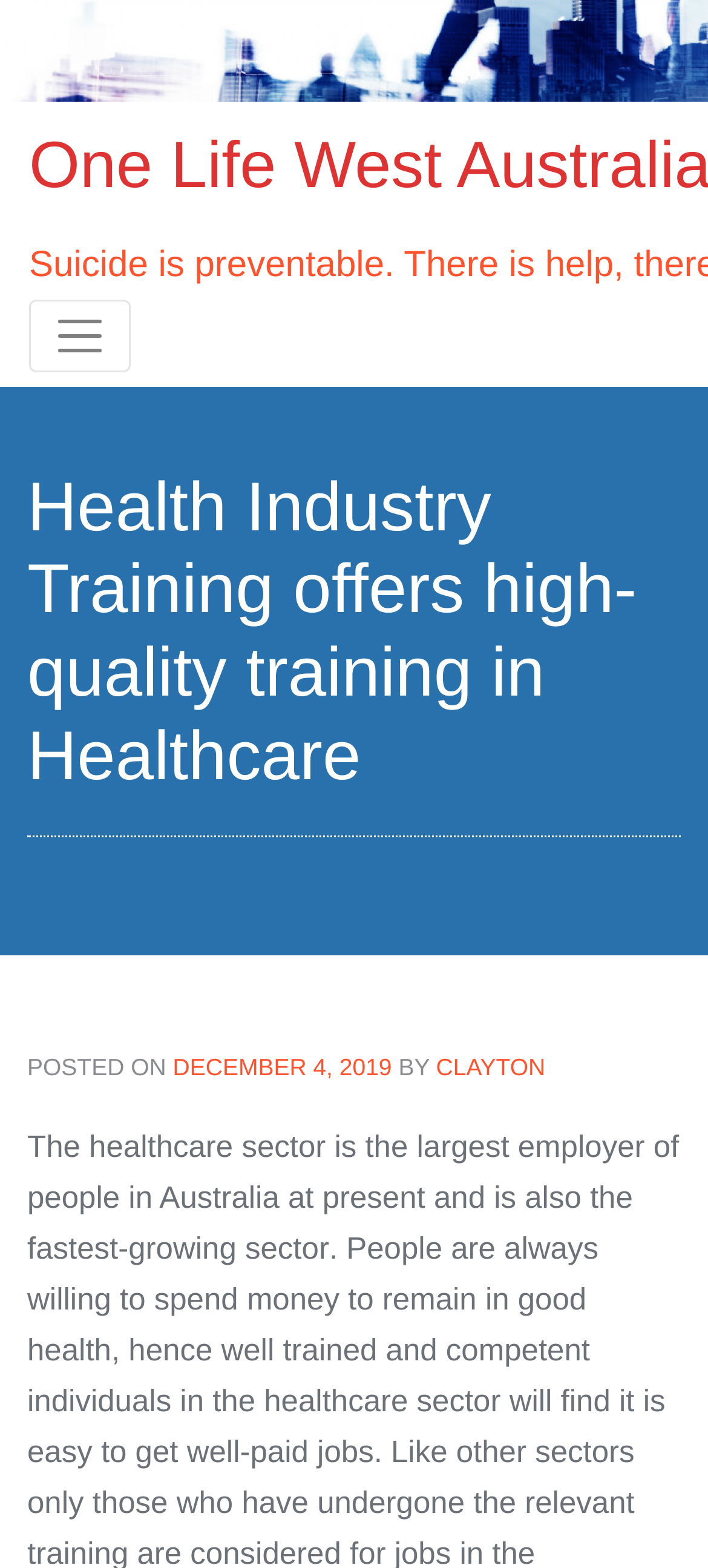Please extract the primary headline from the webpage.

One Life West Australia